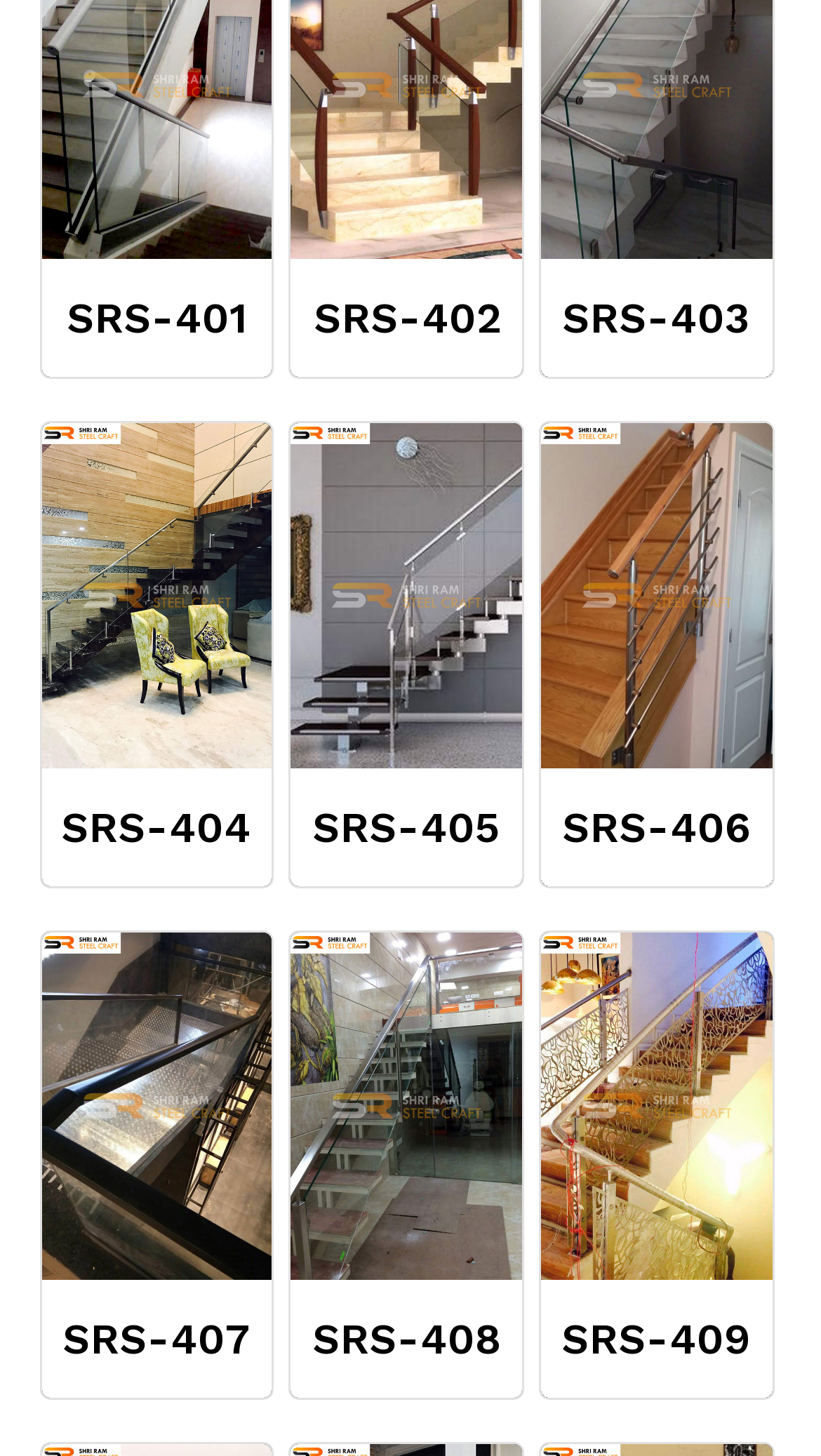How many staircase railing models are displayed on this webpage?
Provide a detailed answer to the question using information from the image.

By counting the number of links and image pairs on the webpage, I can see that there are 9 different staircase railing models displayed, each with a unique model number and product name.